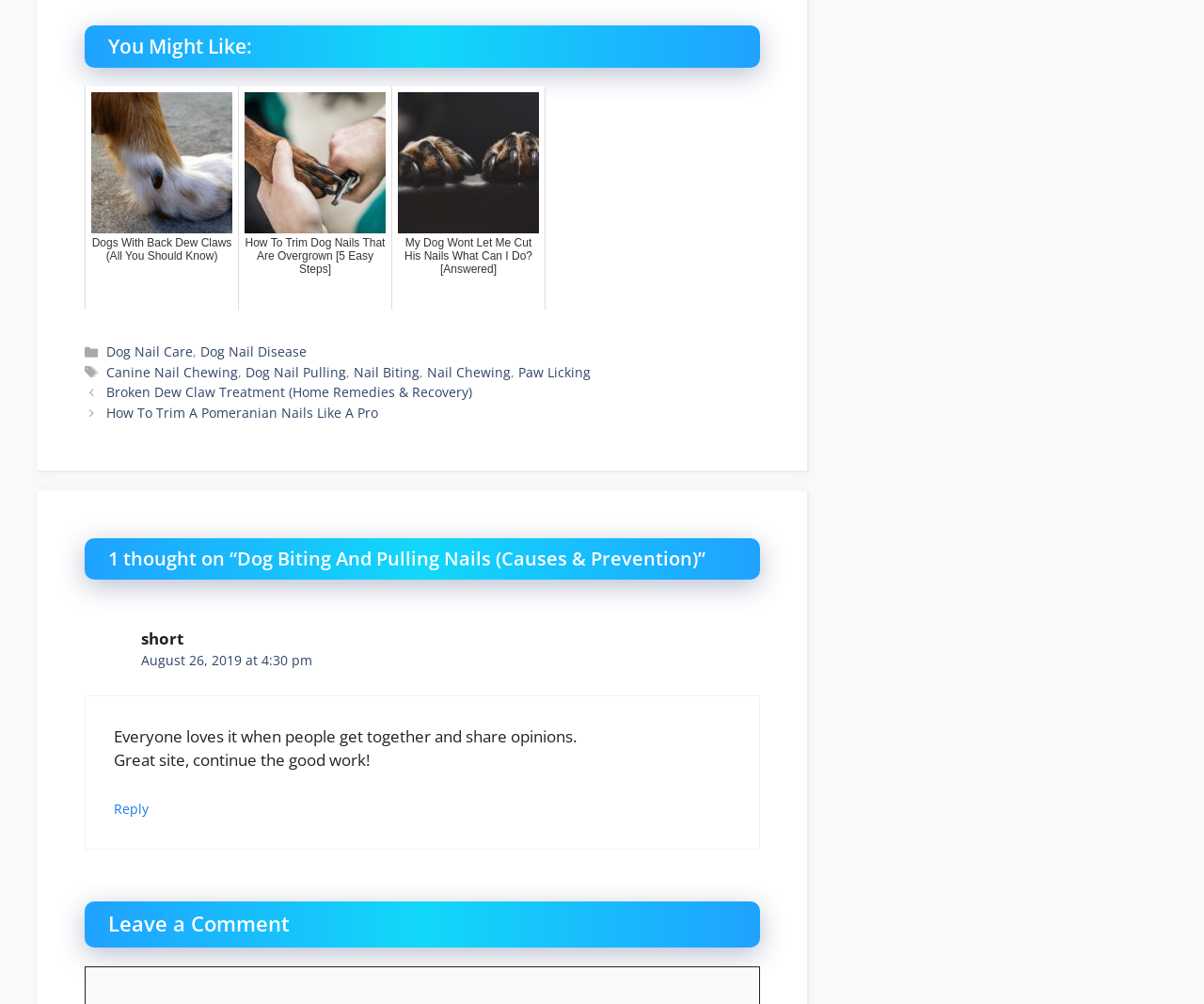Determine the bounding box coordinates of the UI element that matches the following description: "Back to Open positions". The coordinates should be four float numbers between 0 and 1 in the format [left, top, right, bottom].

None